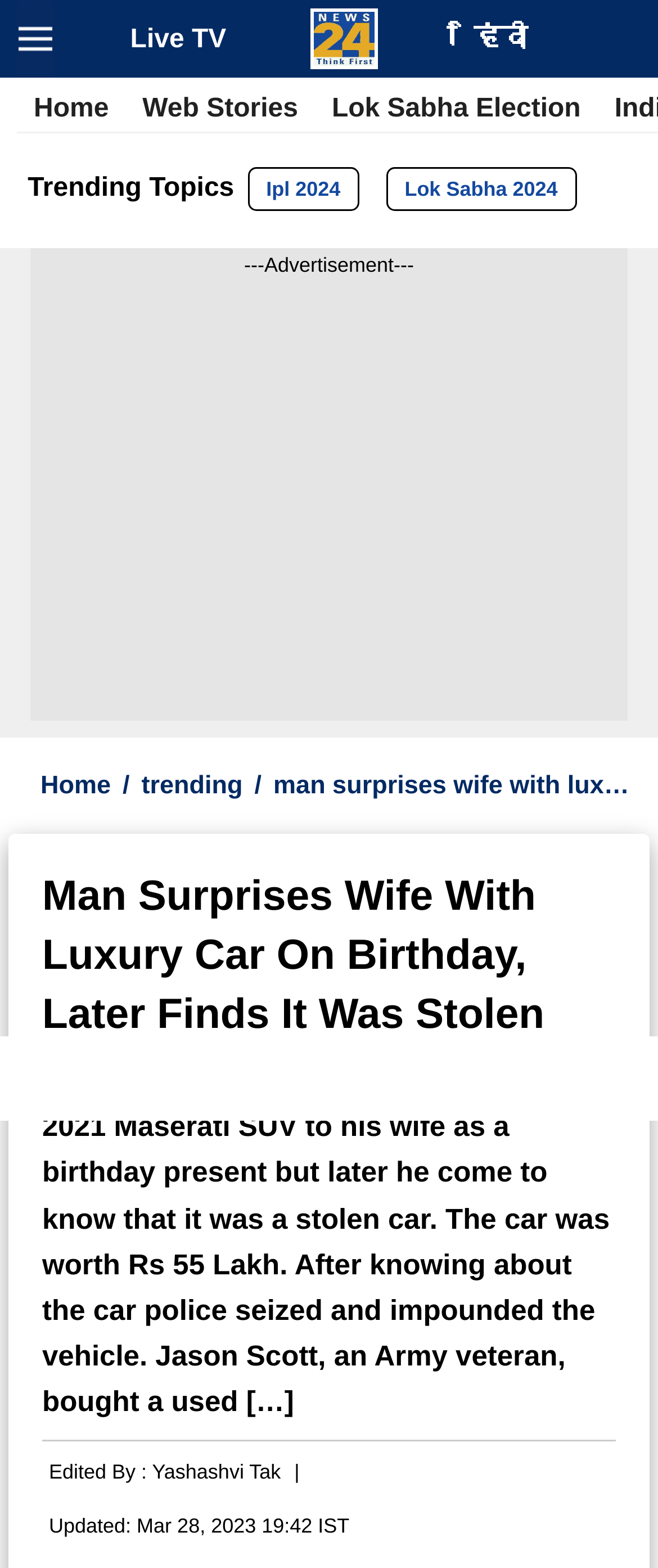Who edited the article?
Please provide a comprehensive and detailed answer to the question.

The answer can be found at the bottom of the webpage, where it states 'Edited By : Yashashvi Tak'.